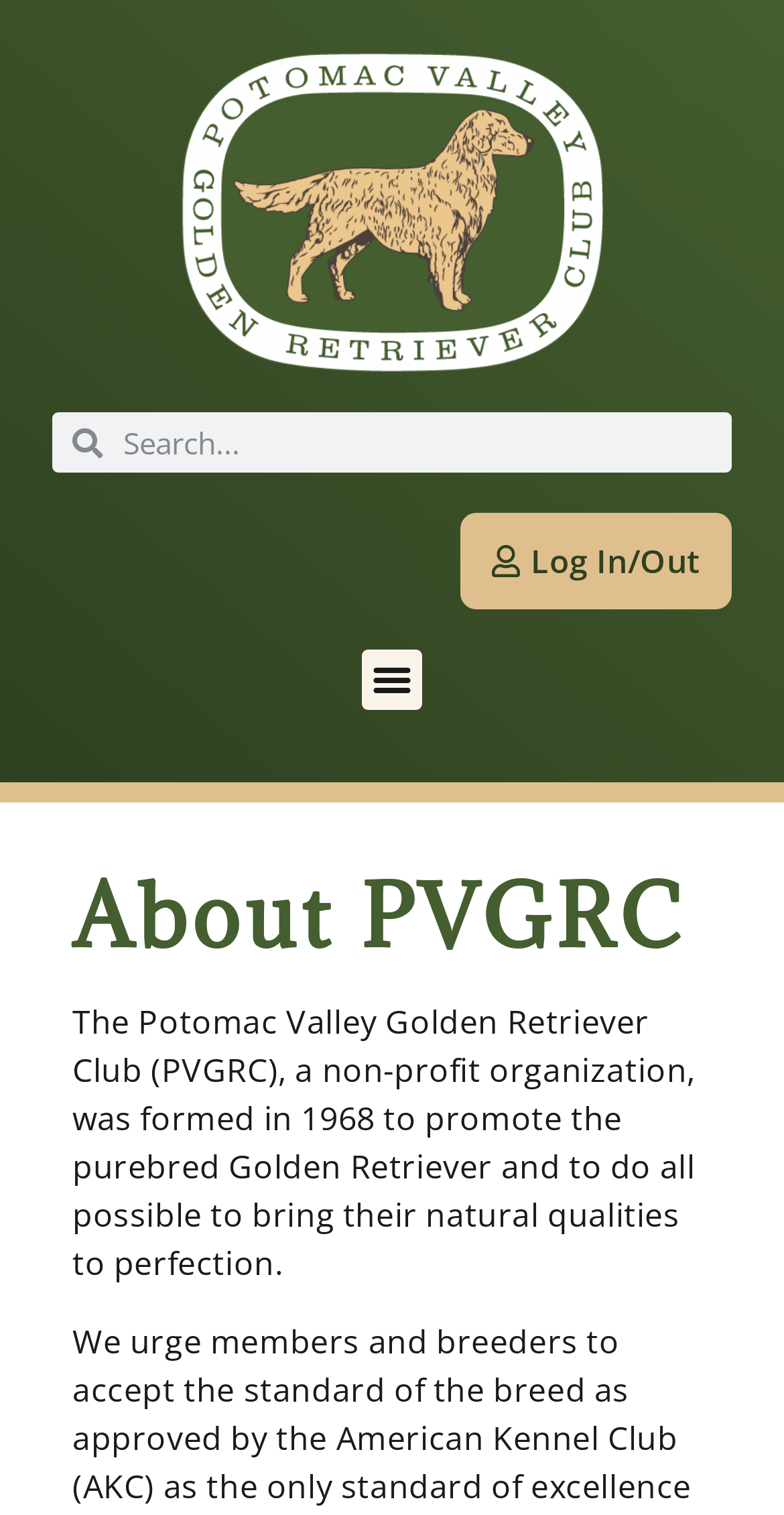Based on the image, please elaborate on the answer to the following question:
What is the login status of the user?

The webpage contains a link element with the text 'Log In/Out', which suggests that the user is currently logged out. If the user were logged in, the link text would likely be 'Log Out' instead.